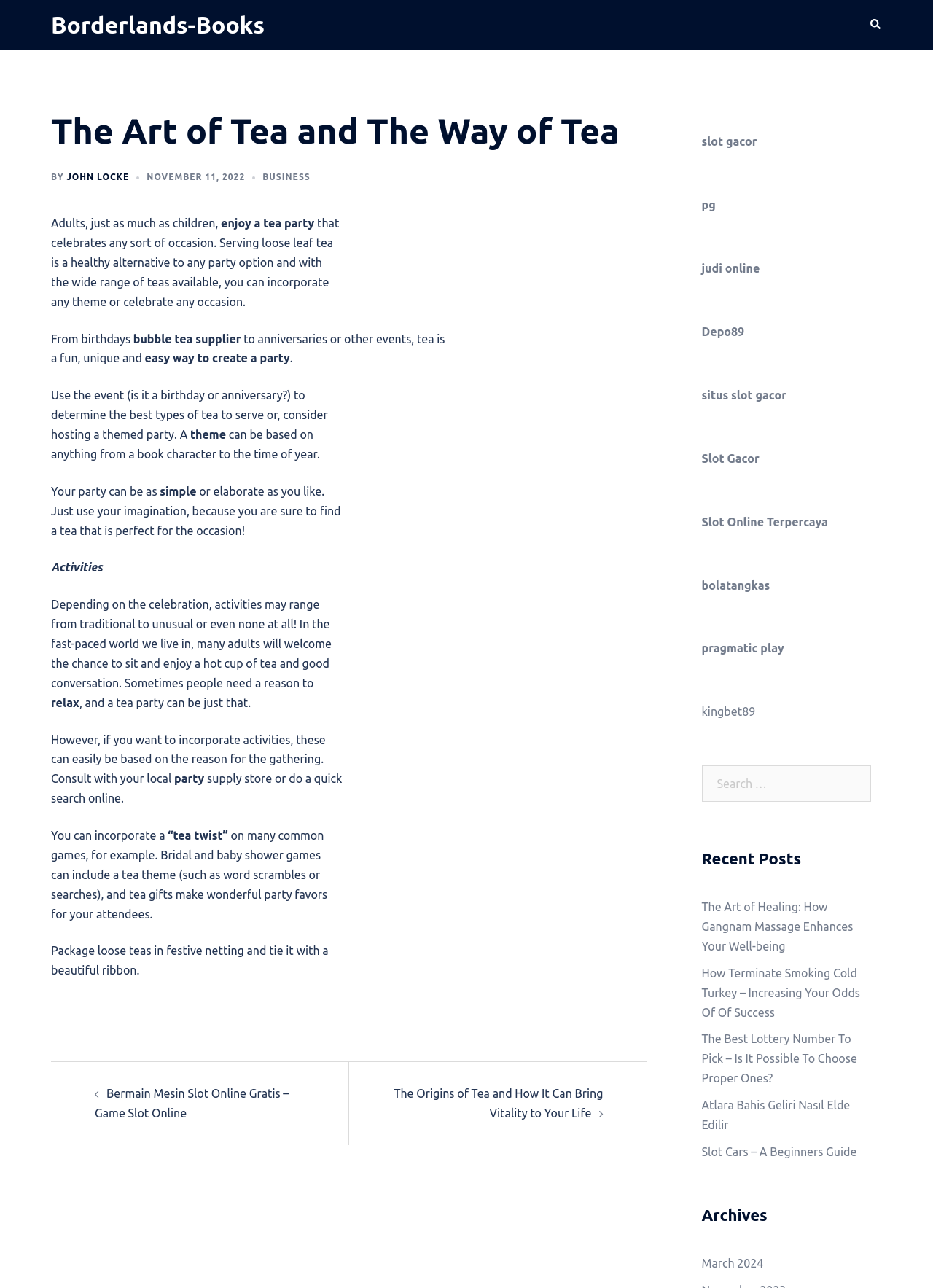What is the category of the article?
Can you provide an in-depth and detailed response to the question?

The category of the article is mentioned as 'BUSINESS', indicating that the article falls under the business category.